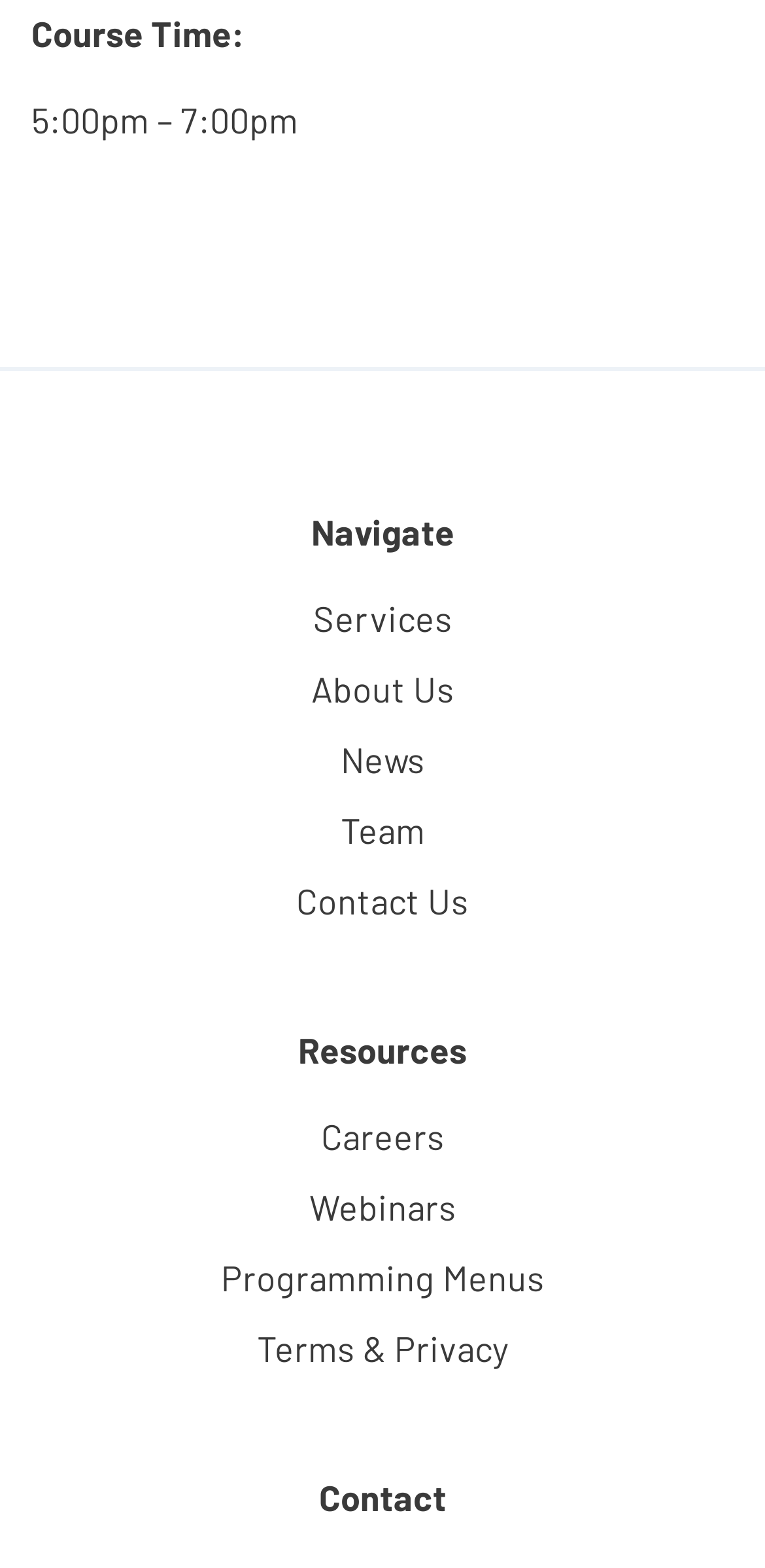Predict the bounding box coordinates of the area that should be clicked to accomplish the following instruction: "Explore Careers". The bounding box coordinates should consist of four float numbers between 0 and 1, i.e., [left, top, right, bottom].

[0.419, 0.711, 0.581, 0.738]